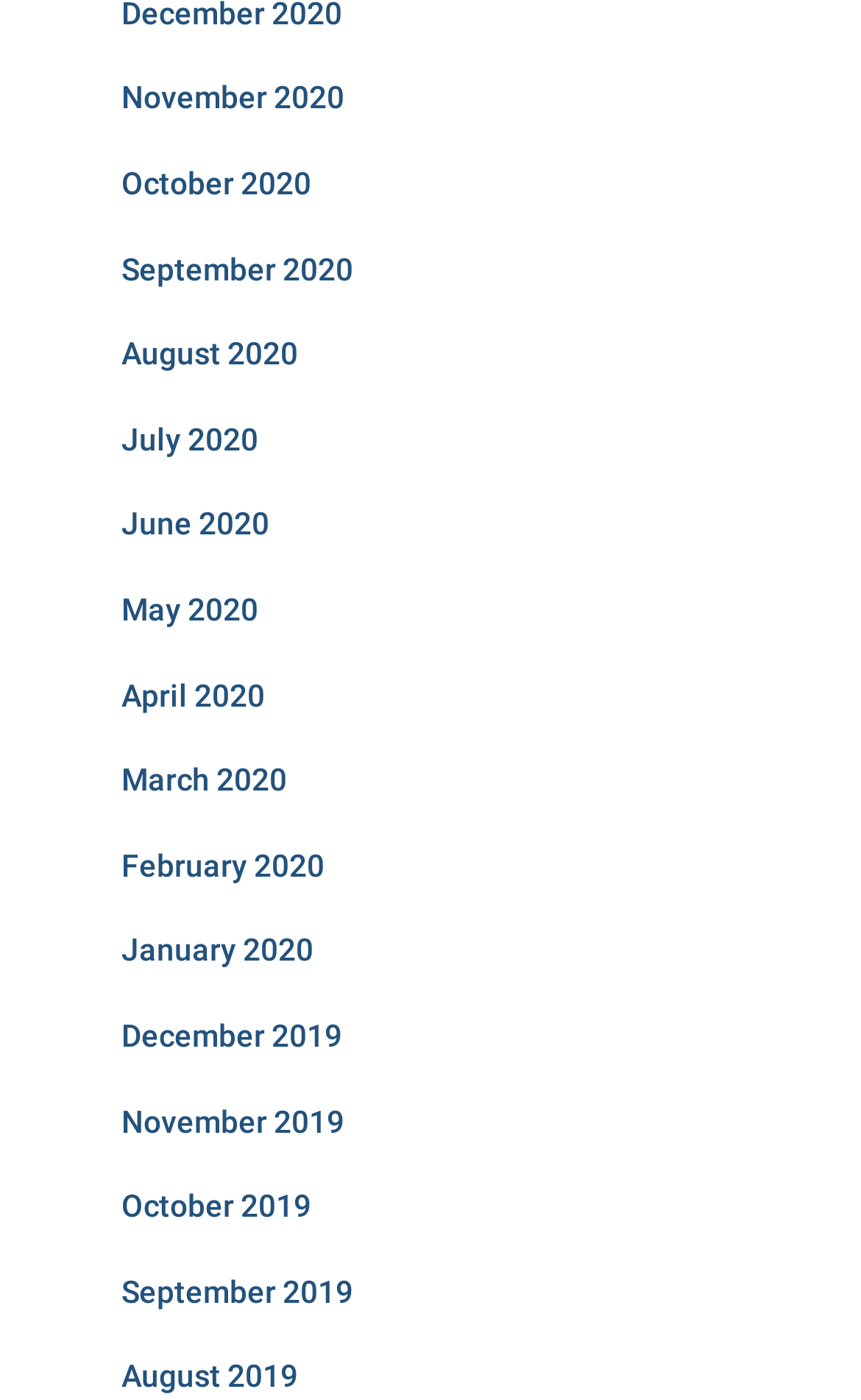Identify the bounding box coordinates of the clickable region to carry out the given instruction: "view September 2020".

[0.141, 0.179, 0.41, 0.205]